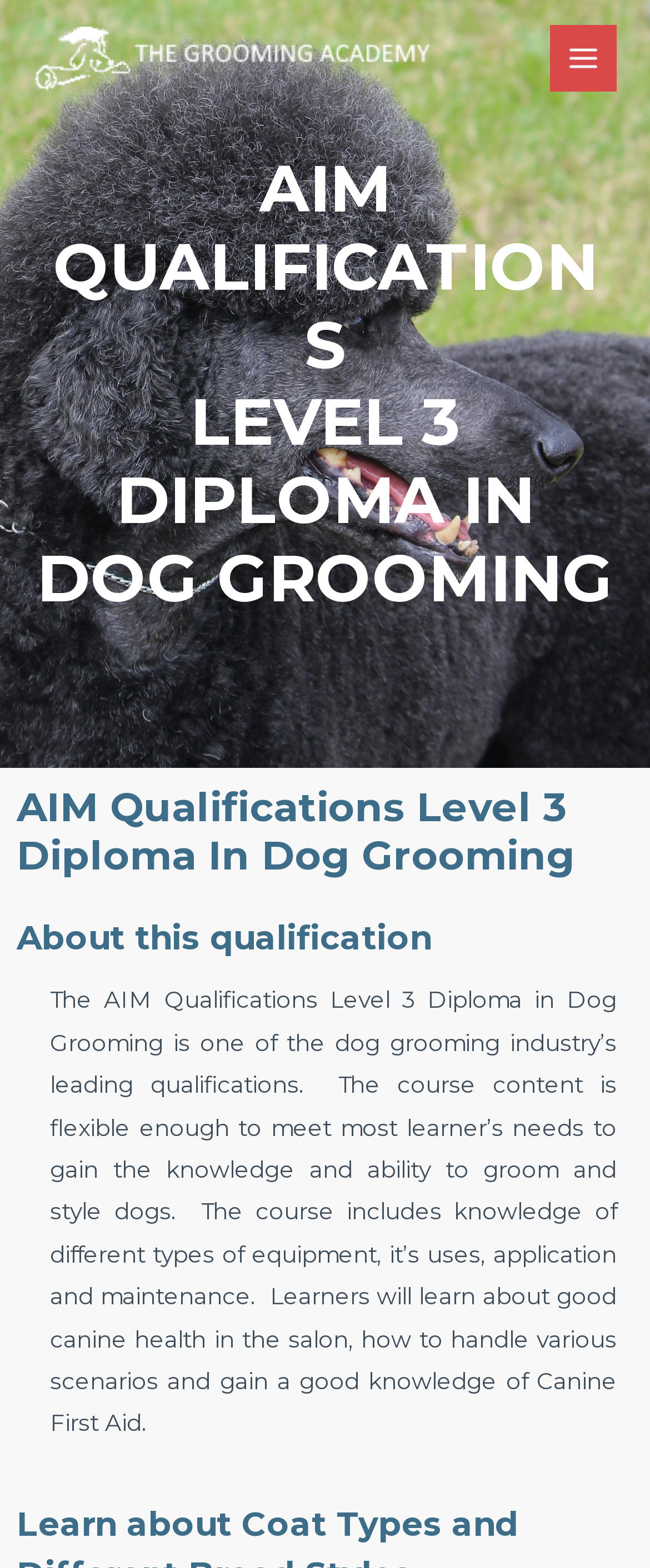What is the main topic of the qualification?
Look at the image and respond with a one-word or short phrase answer.

Dog Grooming